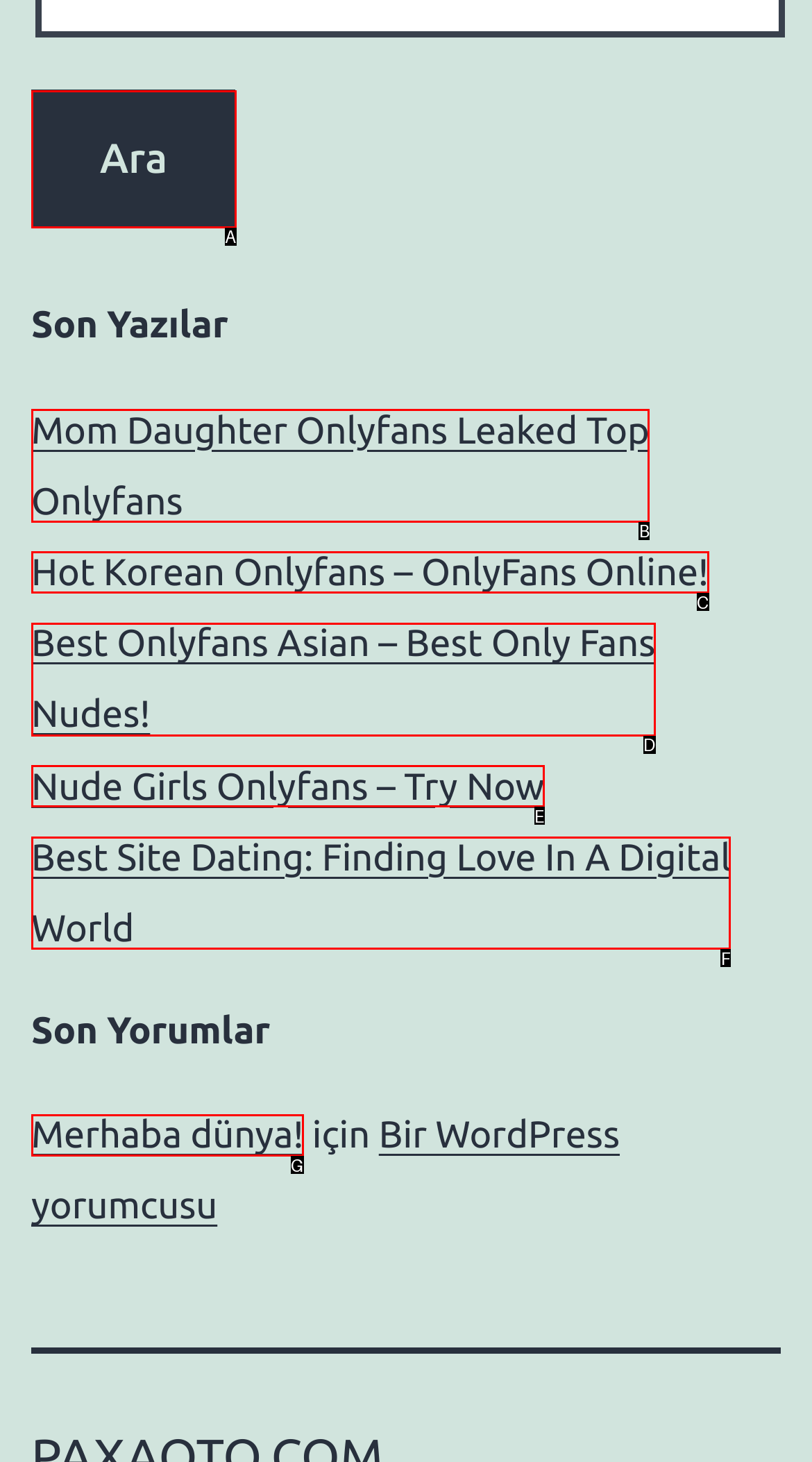Based on the description: Merhaba dünya!, select the HTML element that best fits. Reply with the letter of the correct choice from the options given.

G